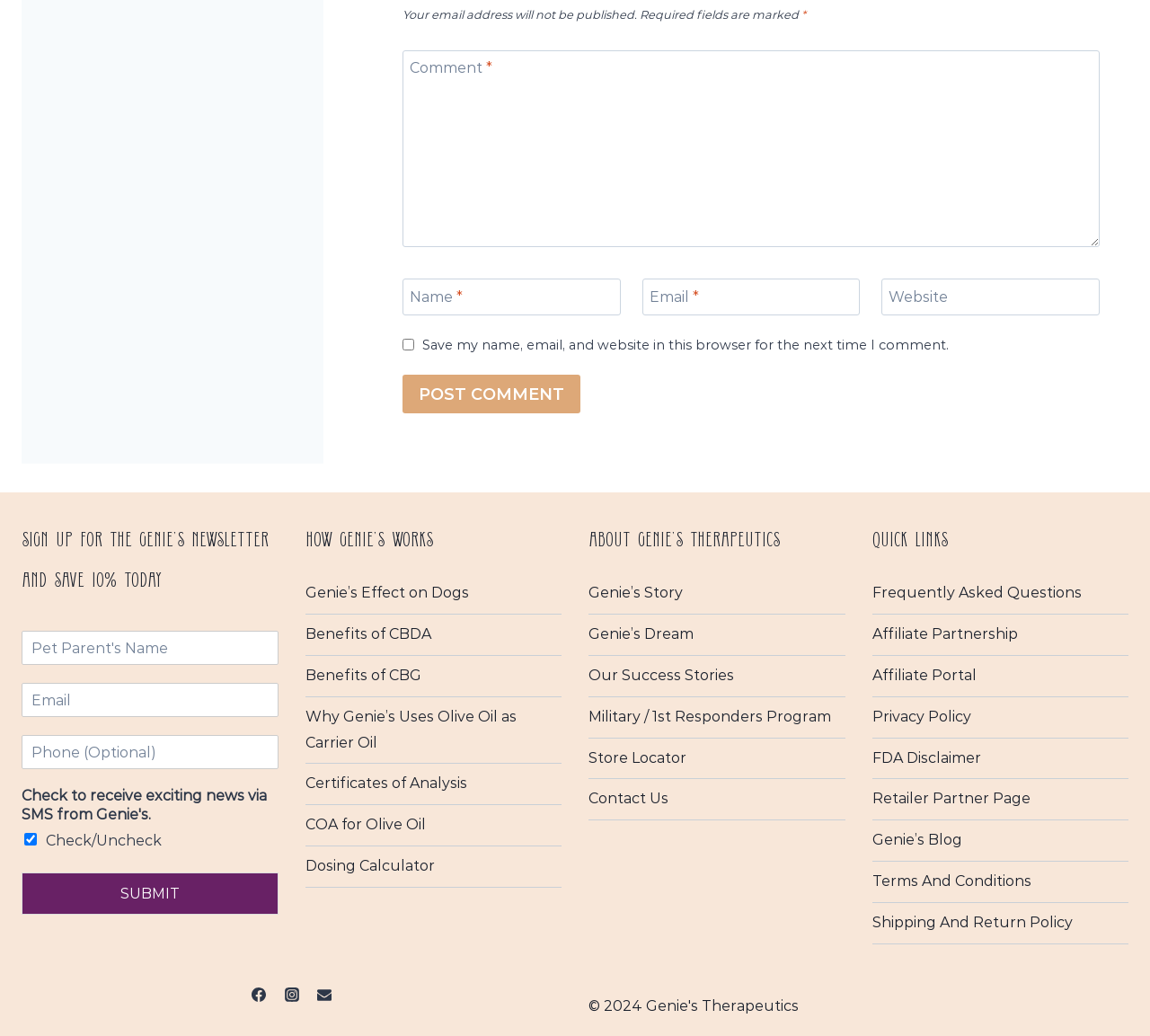Could you find the bounding box coordinates of the clickable area to complete this instruction: "Learn about Genie's effect on dogs"?

[0.265, 0.554, 0.488, 0.593]